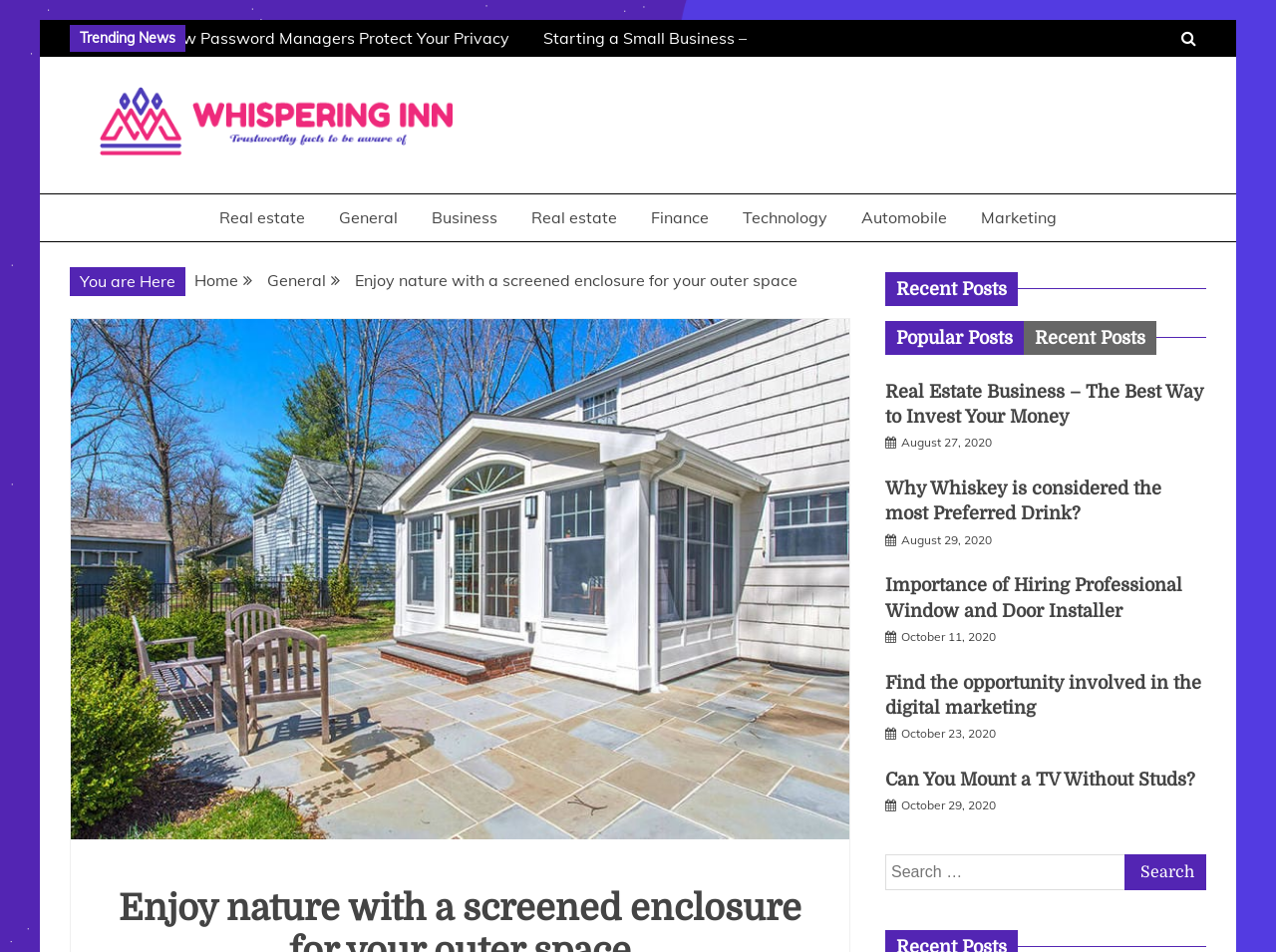Identify the bounding box coordinates of the clickable region necessary to fulfill the following instruction: "View recent posts". The bounding box coordinates should be four float numbers between 0 and 1, i.e., [left, top, right, bottom].

[0.694, 0.286, 0.945, 0.321]